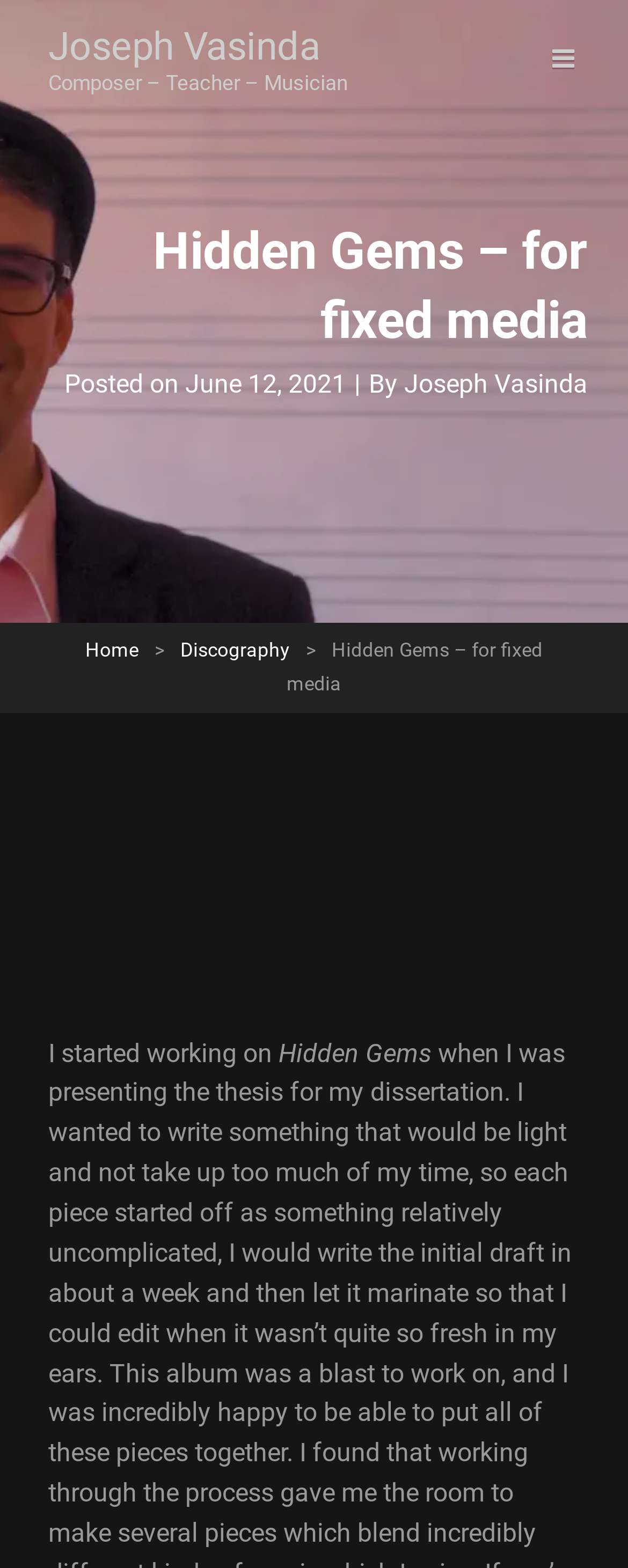Determine the webpage's heading and output its text content.

Hidden Gems – for fixed media